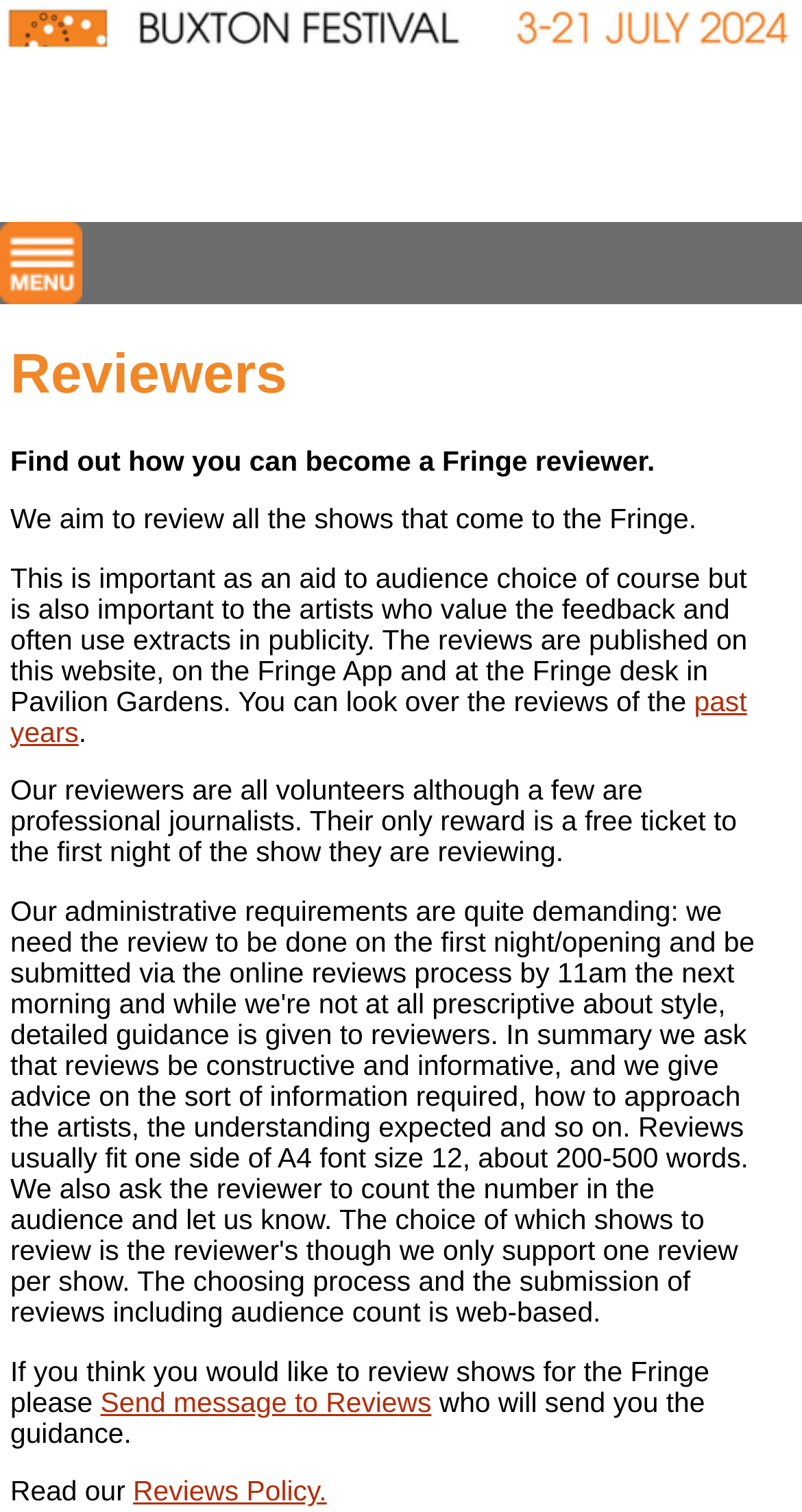What is the policy for reviewers?
Using the image, give a concise answer in the form of a single word or short phrase.

Reviews Policy